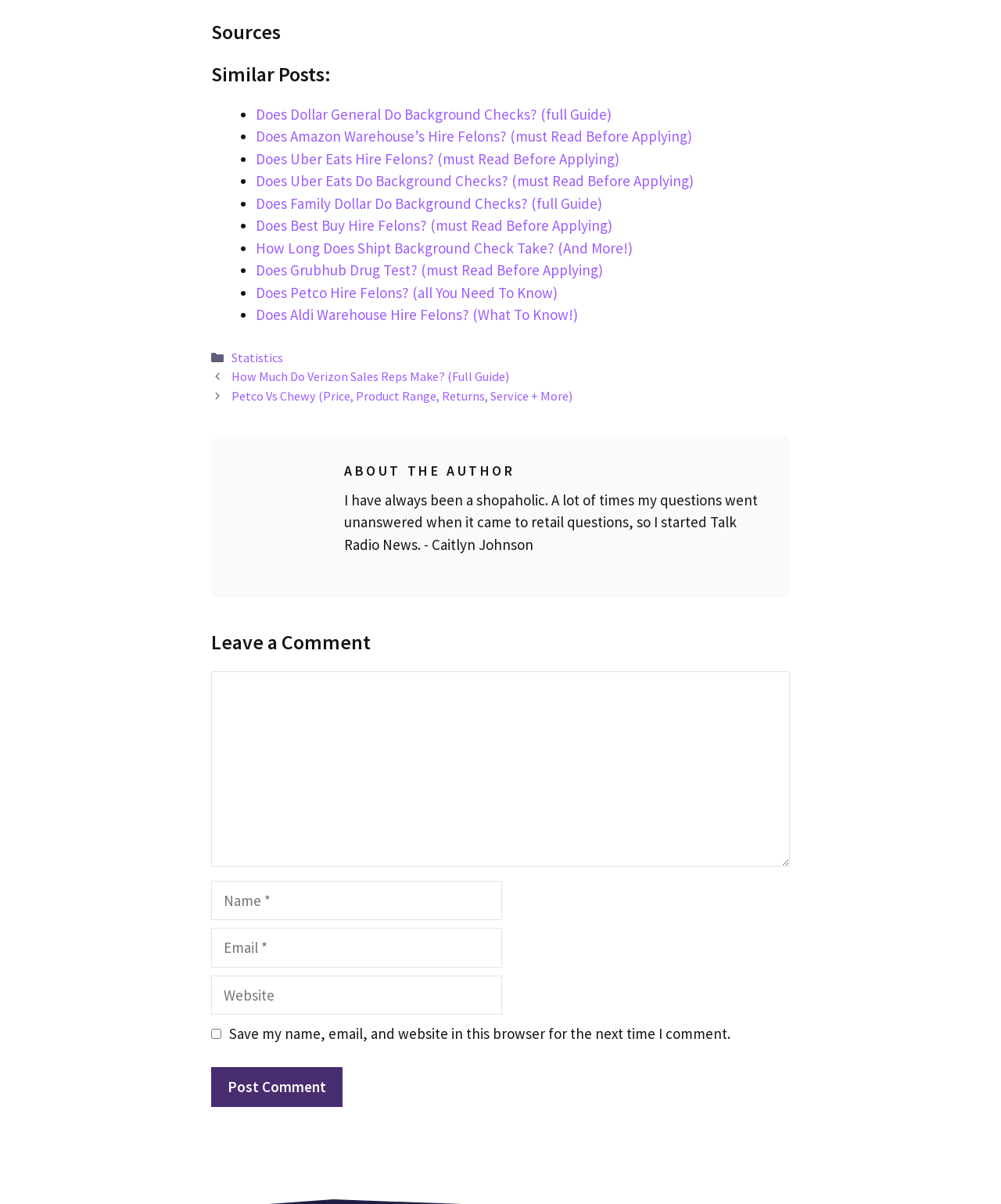What is the category of the post?
Look at the image and provide a detailed response to the question.

I determined the answer by looking at the footer section of the webpage, where I found a link labeled 'Statistics' under the 'Categories' heading.